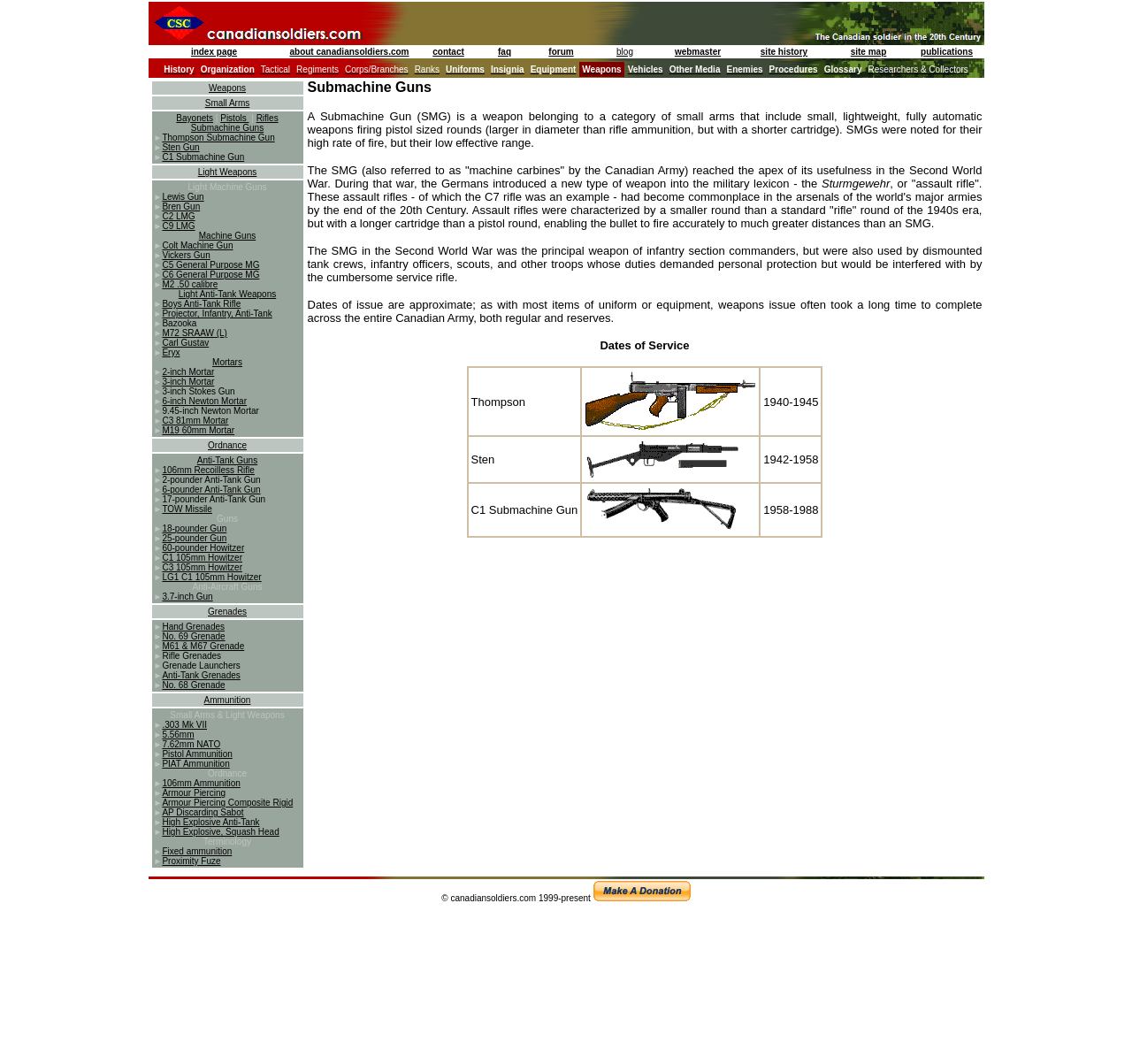Identify the bounding box coordinates for the UI element described as follows: "Armour Piercing". Ensure the coordinates are four float numbers between 0 and 1, formatted as [left, top, right, bottom].

[0.143, 0.741, 0.199, 0.75]